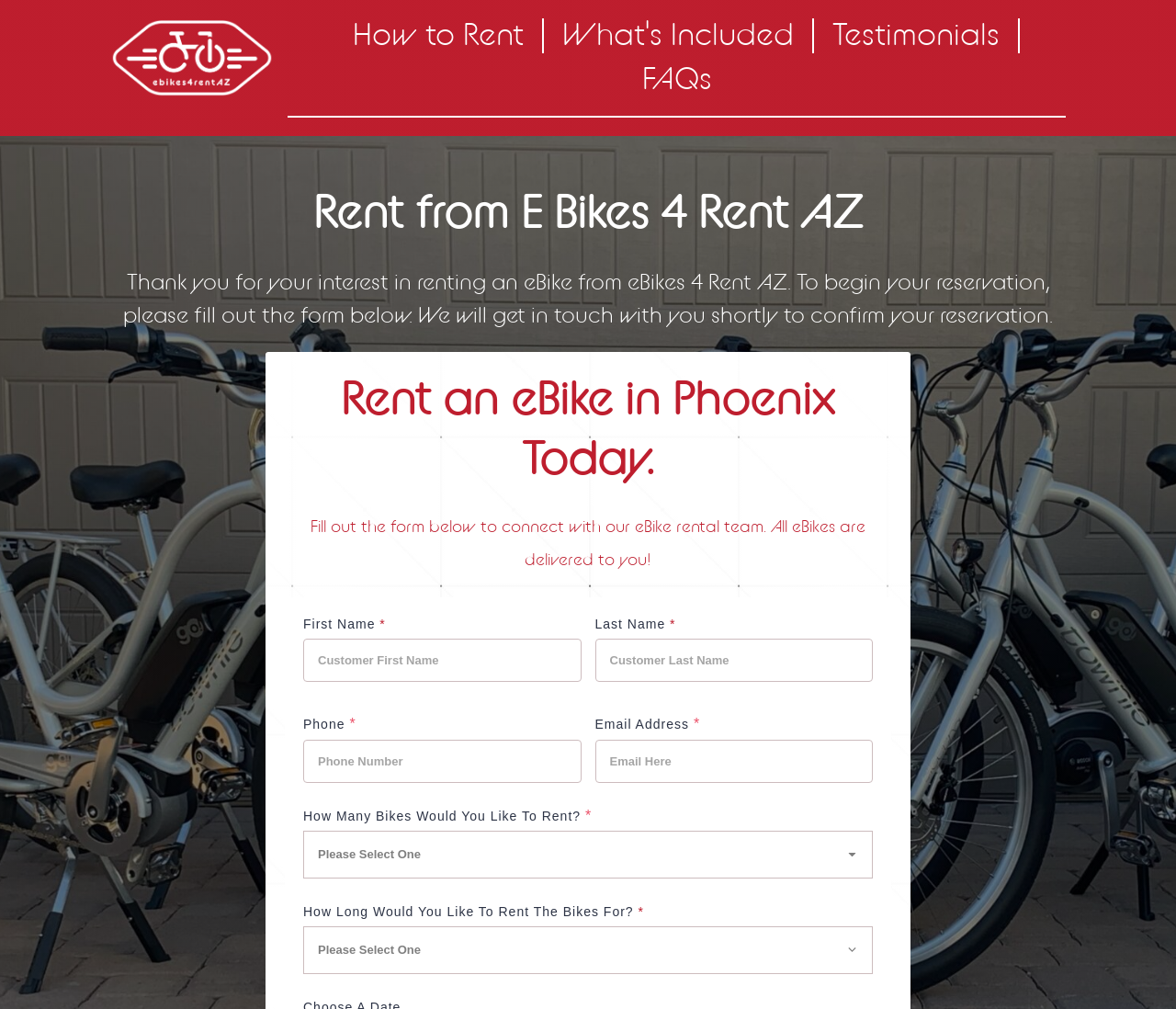Please determine the bounding box coordinates of the element's region to click in order to carry out the following instruction: "Select the number of bikes to rent". The coordinates should be four float numbers between 0 and 1, i.e., [left, top, right, bottom].

[0.259, 0.824, 0.741, 0.862]